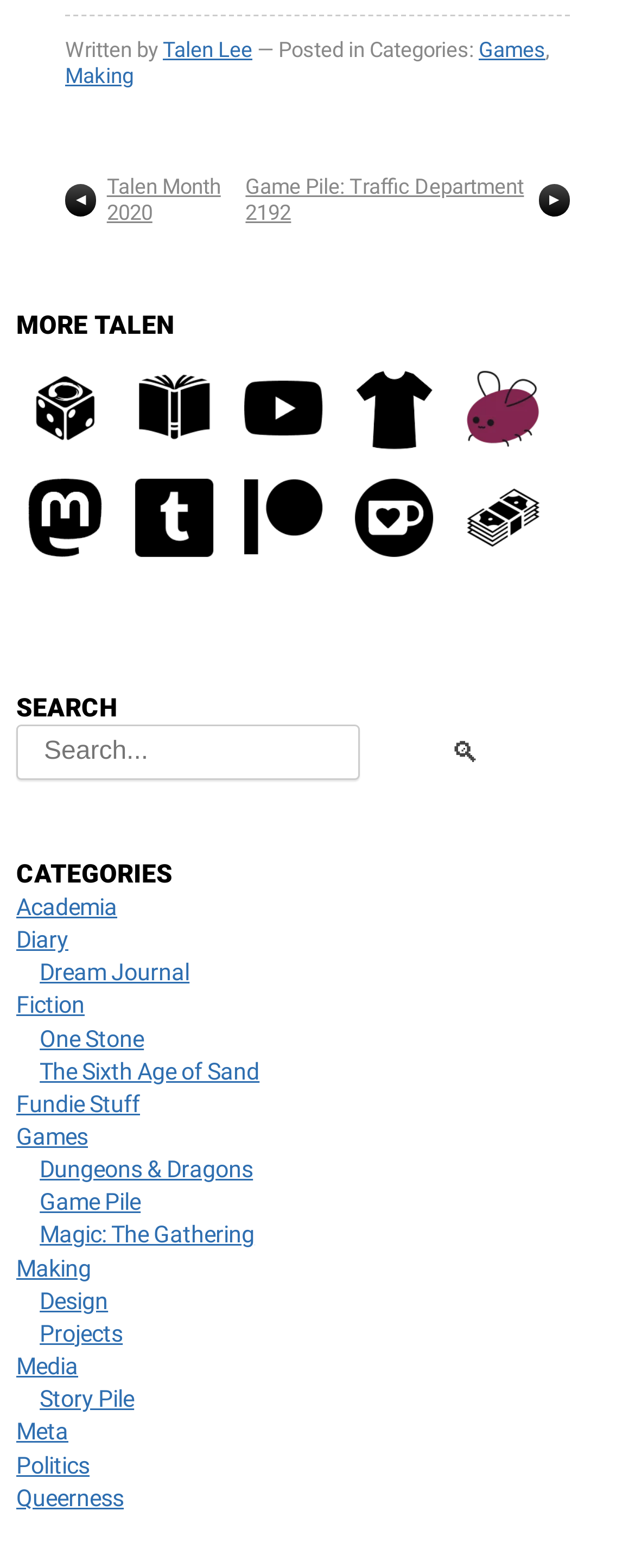How many categories are listed on the webpage?
Provide a detailed and extensive answer to the question.

I counted the number of links under the 'CATEGORIES' heading, and there are 13 categories listed.